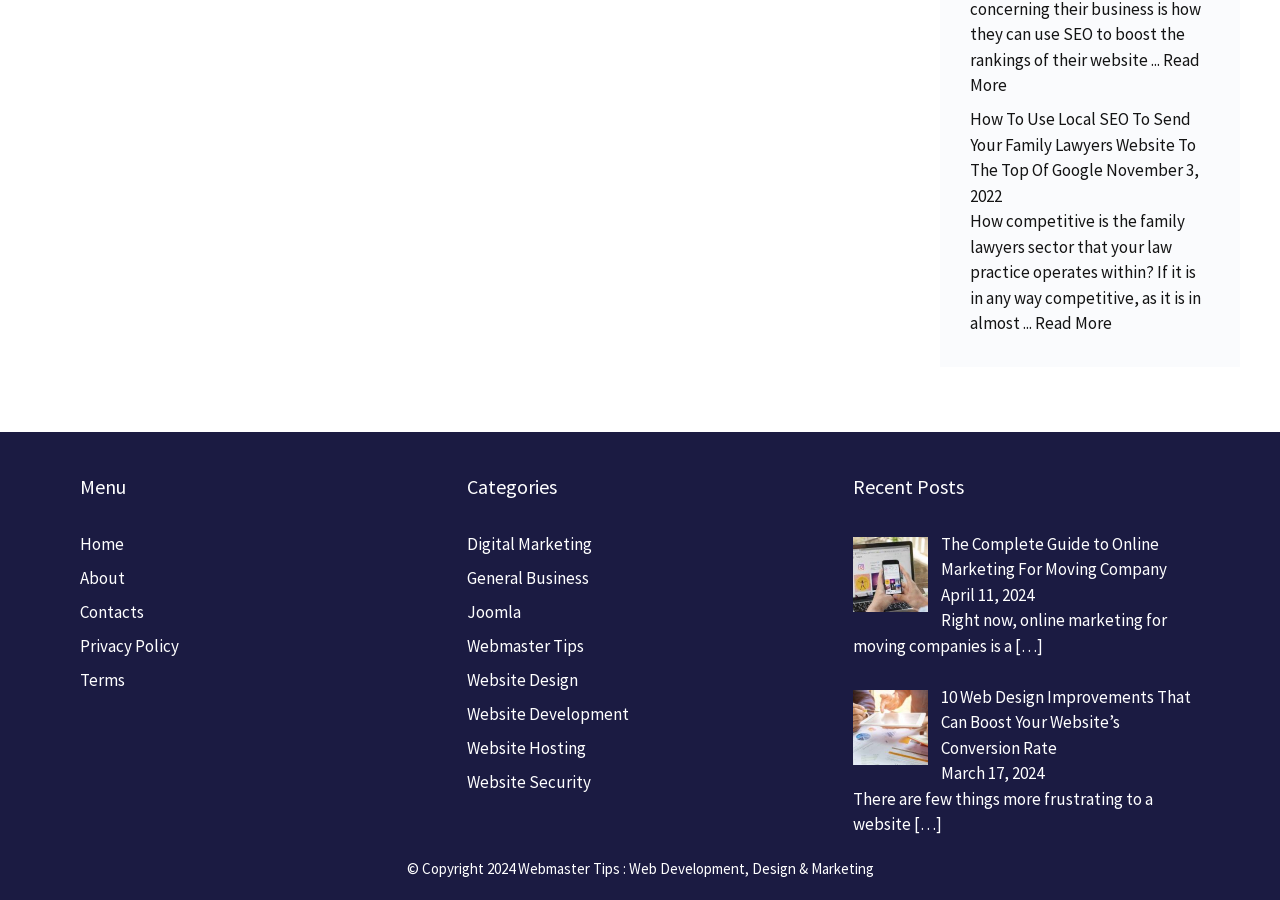Please provide the bounding box coordinate of the region that matches the element description: Joomla. Coordinates should be in the format (top-left x, top-left y, bottom-right x, bottom-right y) and all values should be between 0 and 1.

[0.365, 0.667, 0.407, 0.692]